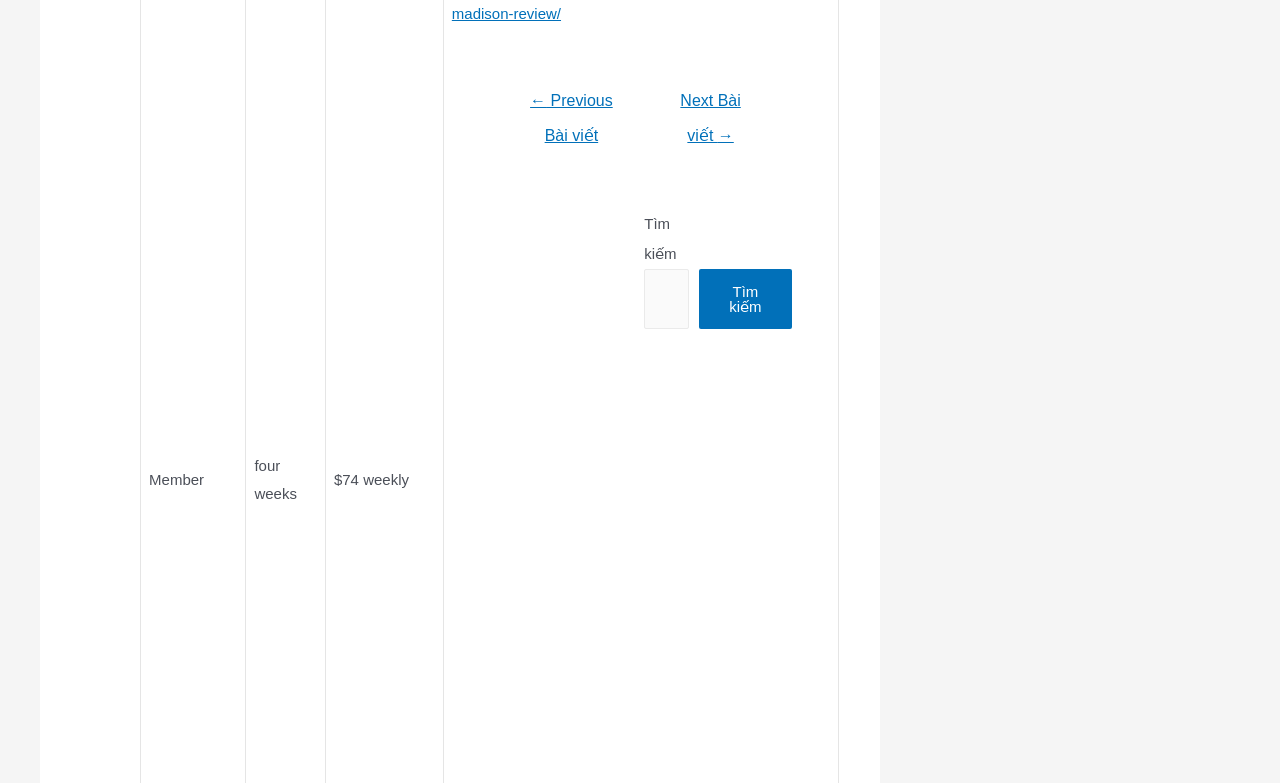How many links are present in the navigation section?
Using the screenshot, give a one-word or short phrase answer.

2